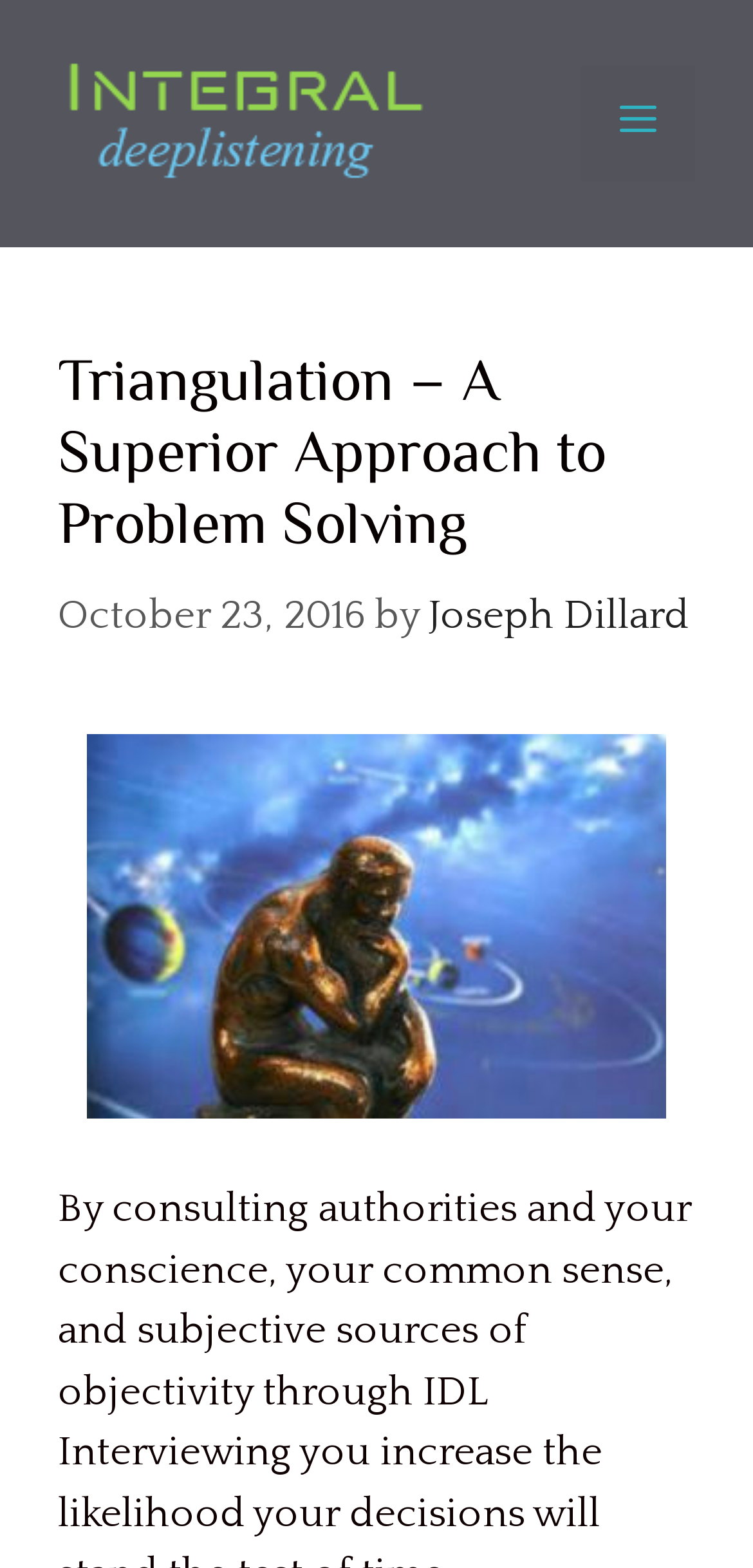Locate the bounding box of the UI element with the following description: "Joseph Dillard".

[0.569, 0.378, 0.915, 0.407]